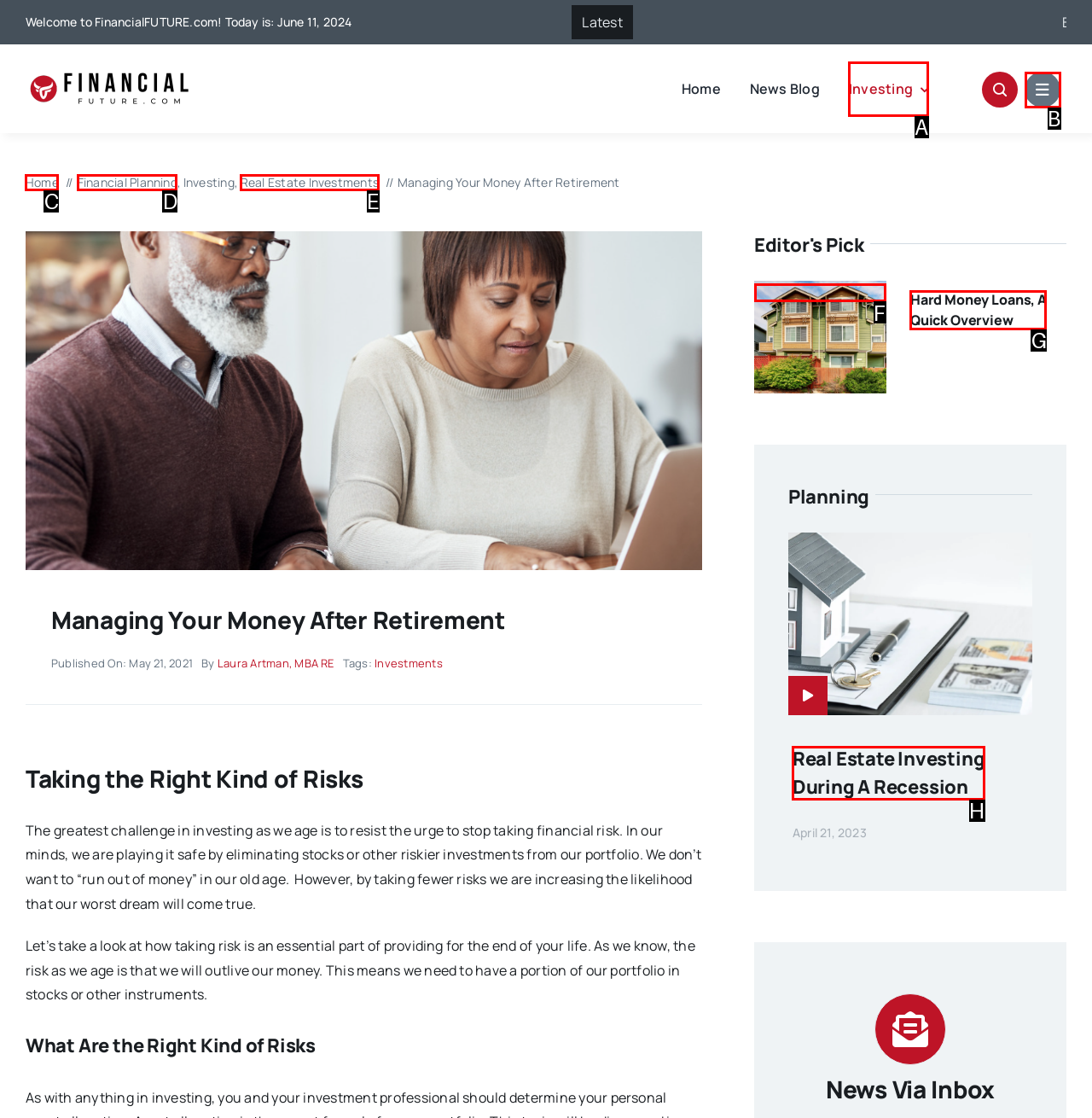Identify which HTML element to click to fulfill the following task: Click on 'Hard Money Loans, a quick overview' link. Provide your response using the letter of the correct choice.

F